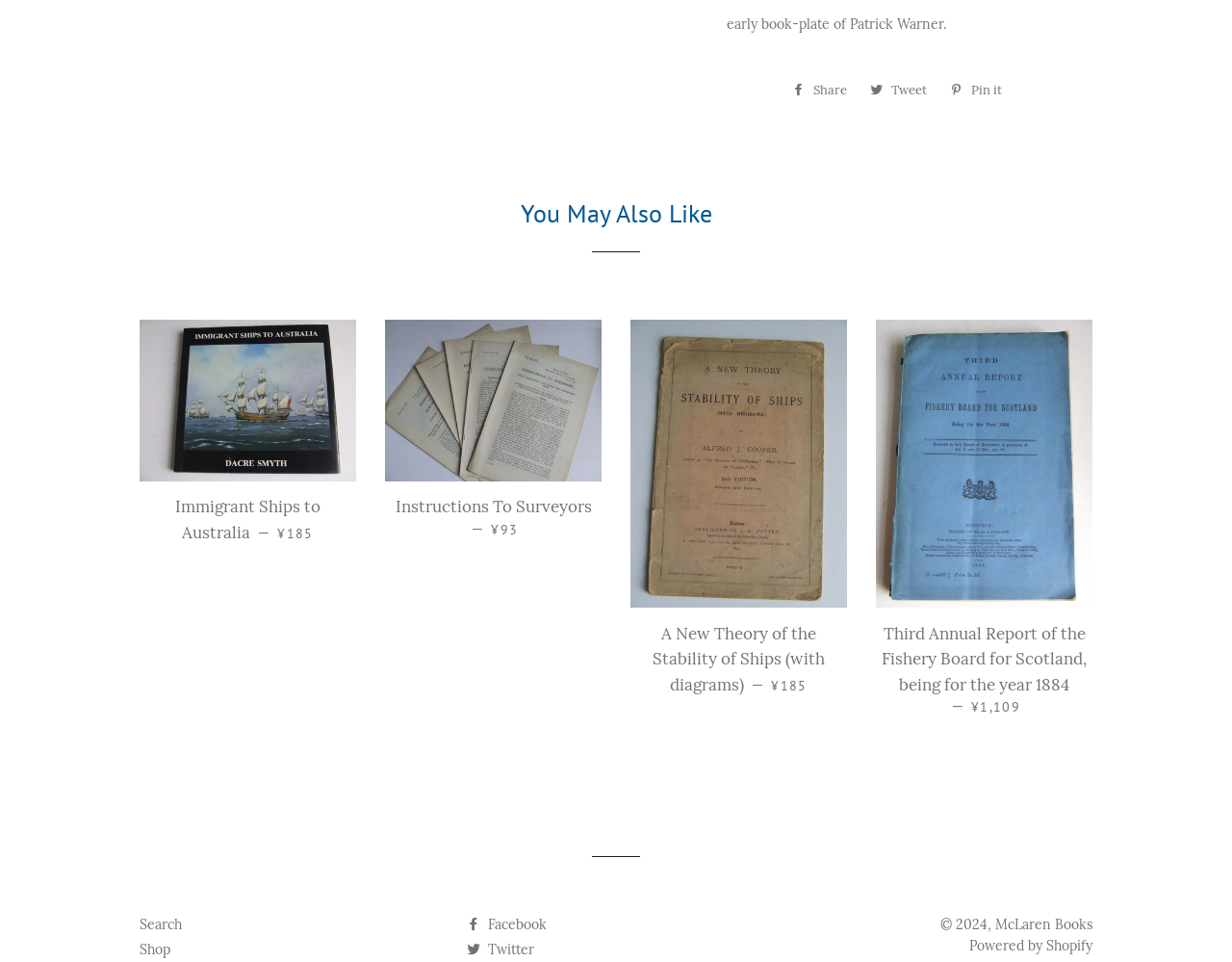Determine the bounding box coordinates of the region that needs to be clicked to achieve the task: "Share on Facebook".

[0.636, 0.079, 0.696, 0.109]